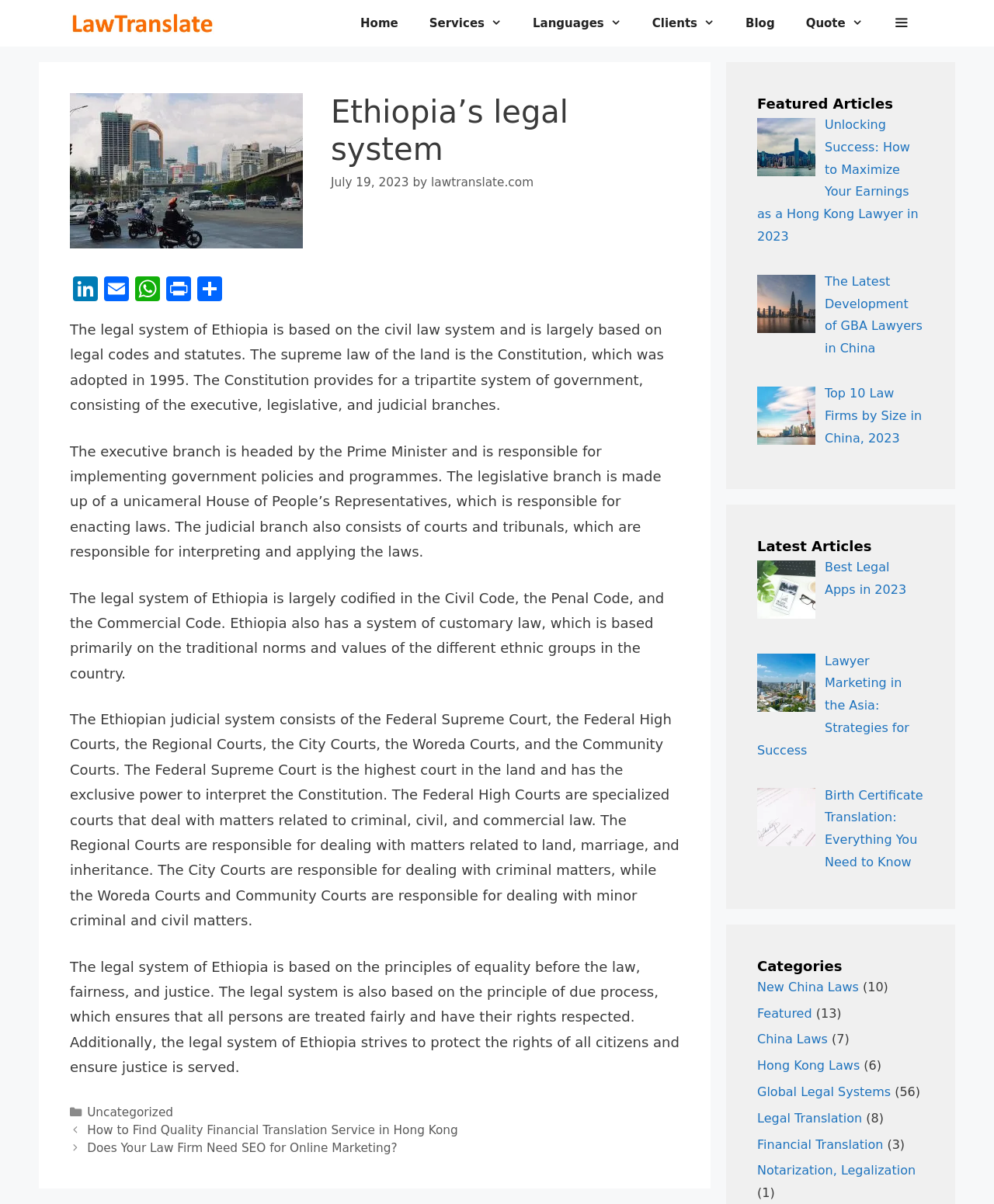Using the information shown in the image, answer the question with as much detail as possible: How many articles are listed under 'Featured Articles'?

I counted the number of links under the 'Featured Articles' heading, and there are three articles listed.